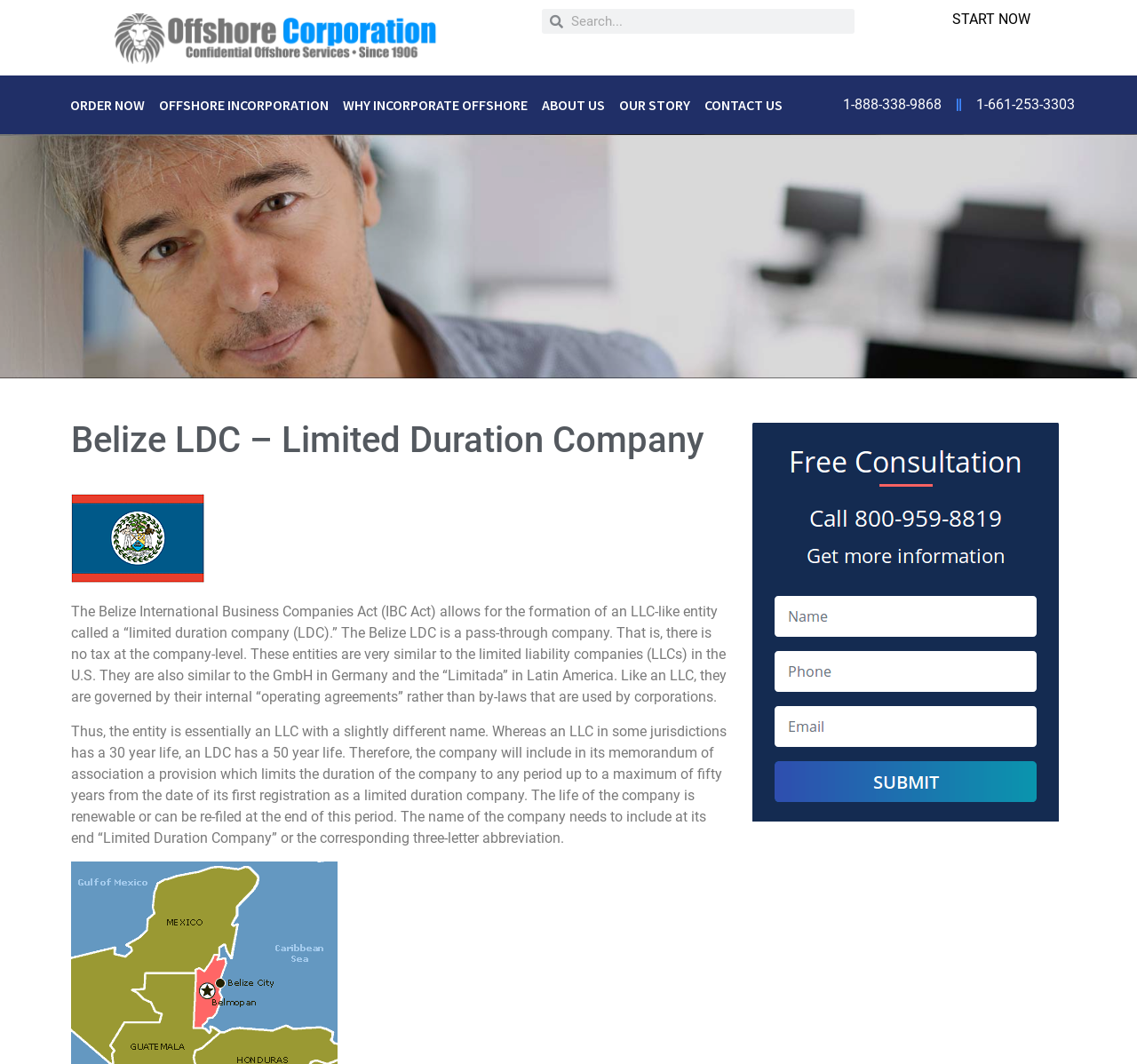Use a single word or phrase to answer the question: What is the logo of the offshore corporation?

Offshore Corporation Logo